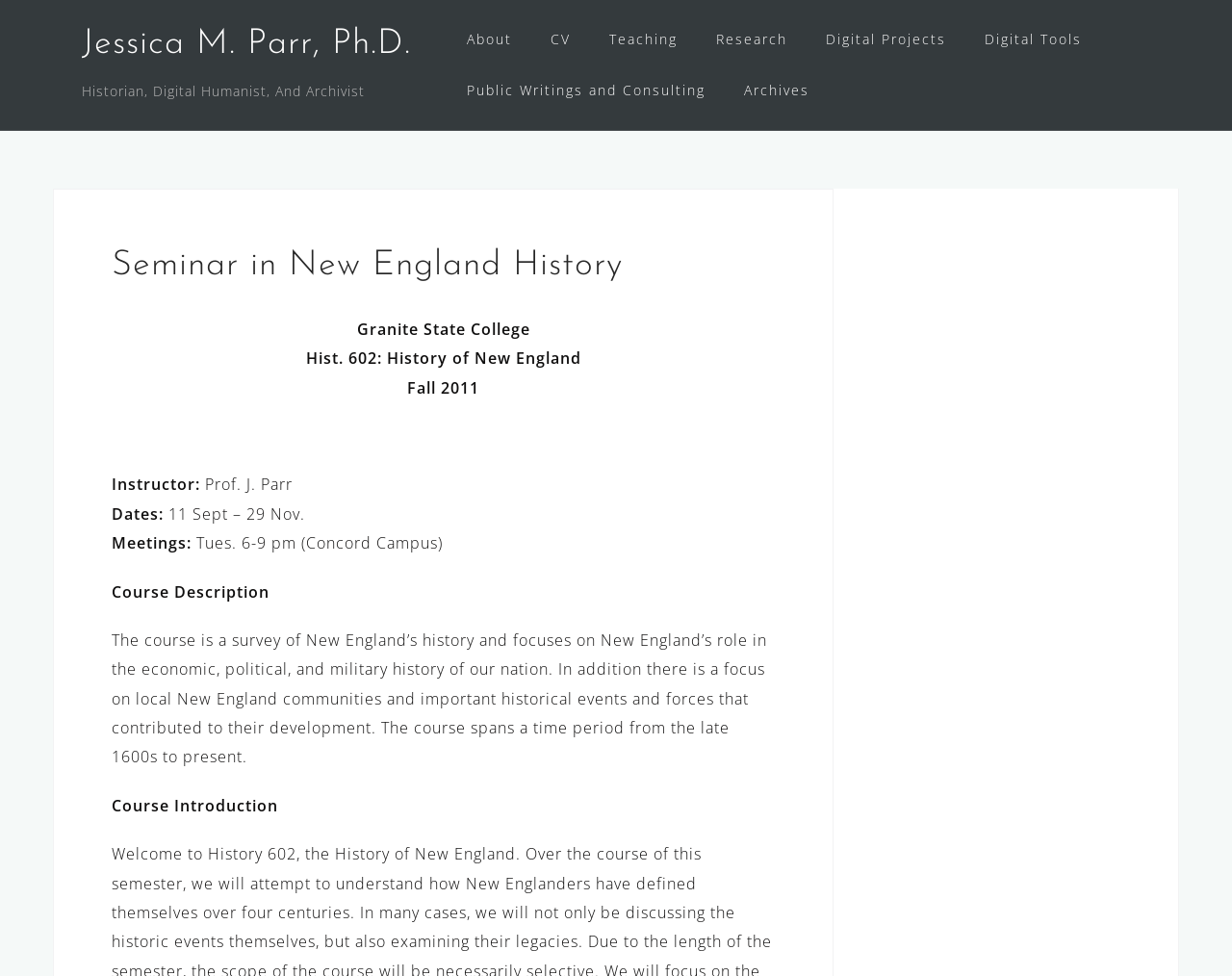Please identify the webpage's heading and generate its text content.

Seminar in New England History